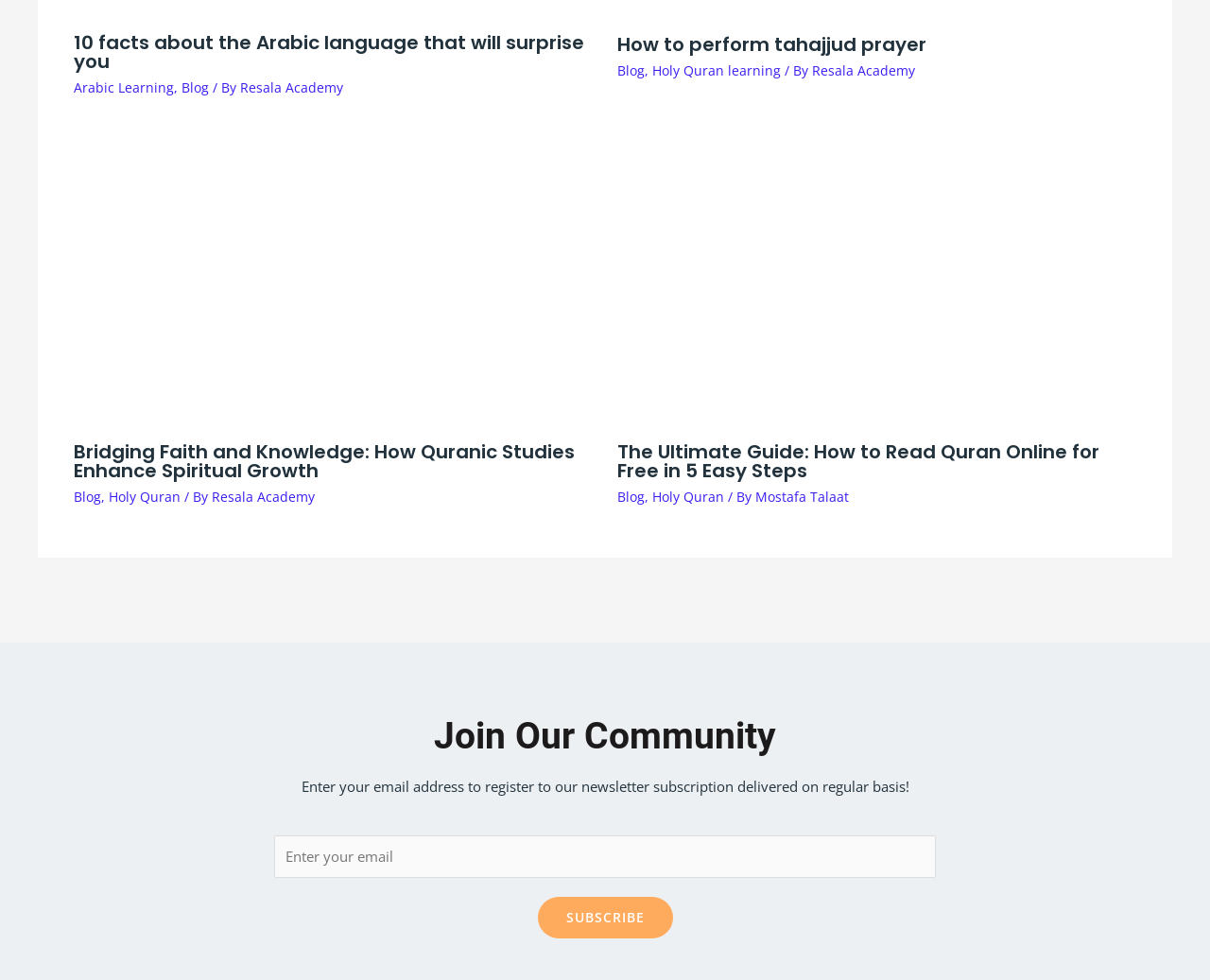What is the purpose of the textbox?
Answer with a single word or phrase by referring to the visual content.

Enter email address